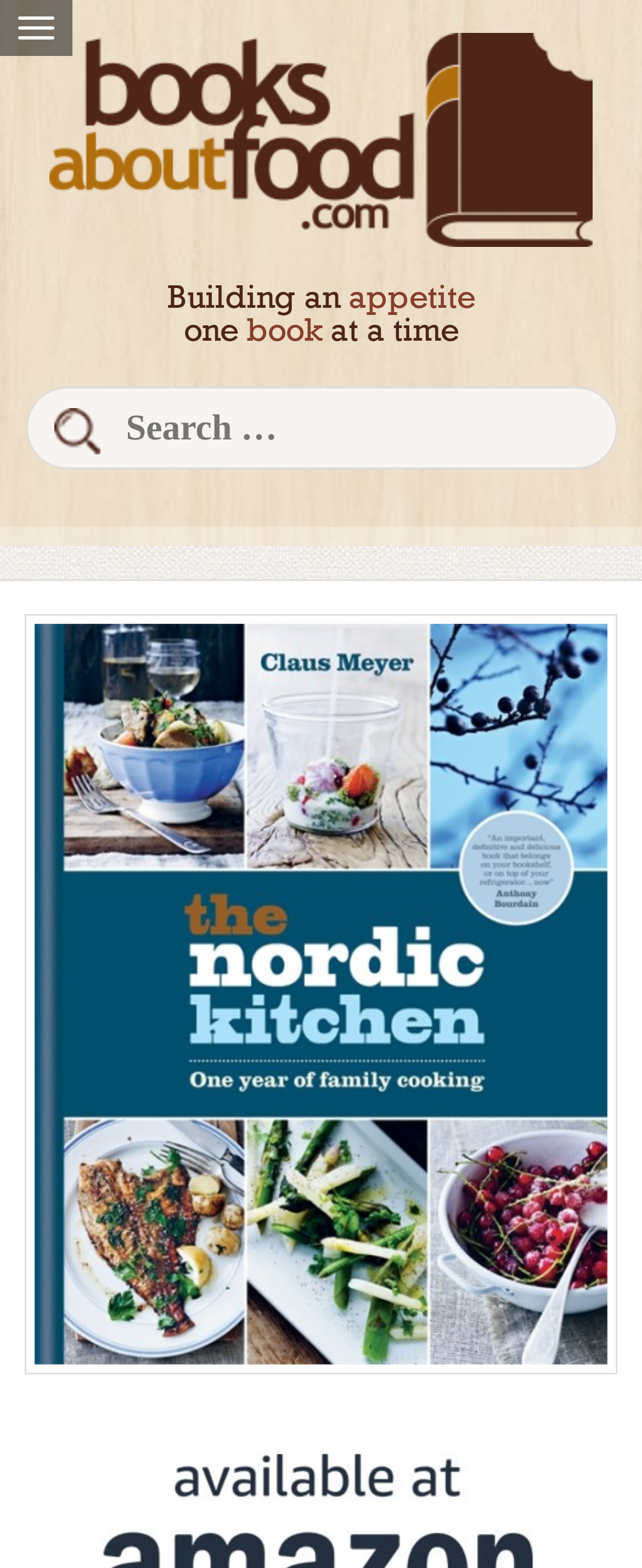What is the name of the website?
Using the information from the image, provide a comprehensive answer to the question.

The website's title is prominently displayed at the top of the webpage, and it is also repeated in the link 'The Nordic Kitchen' which is located below the search box. This suggests that 'The Nordic Kitchen' is the official name of the website.